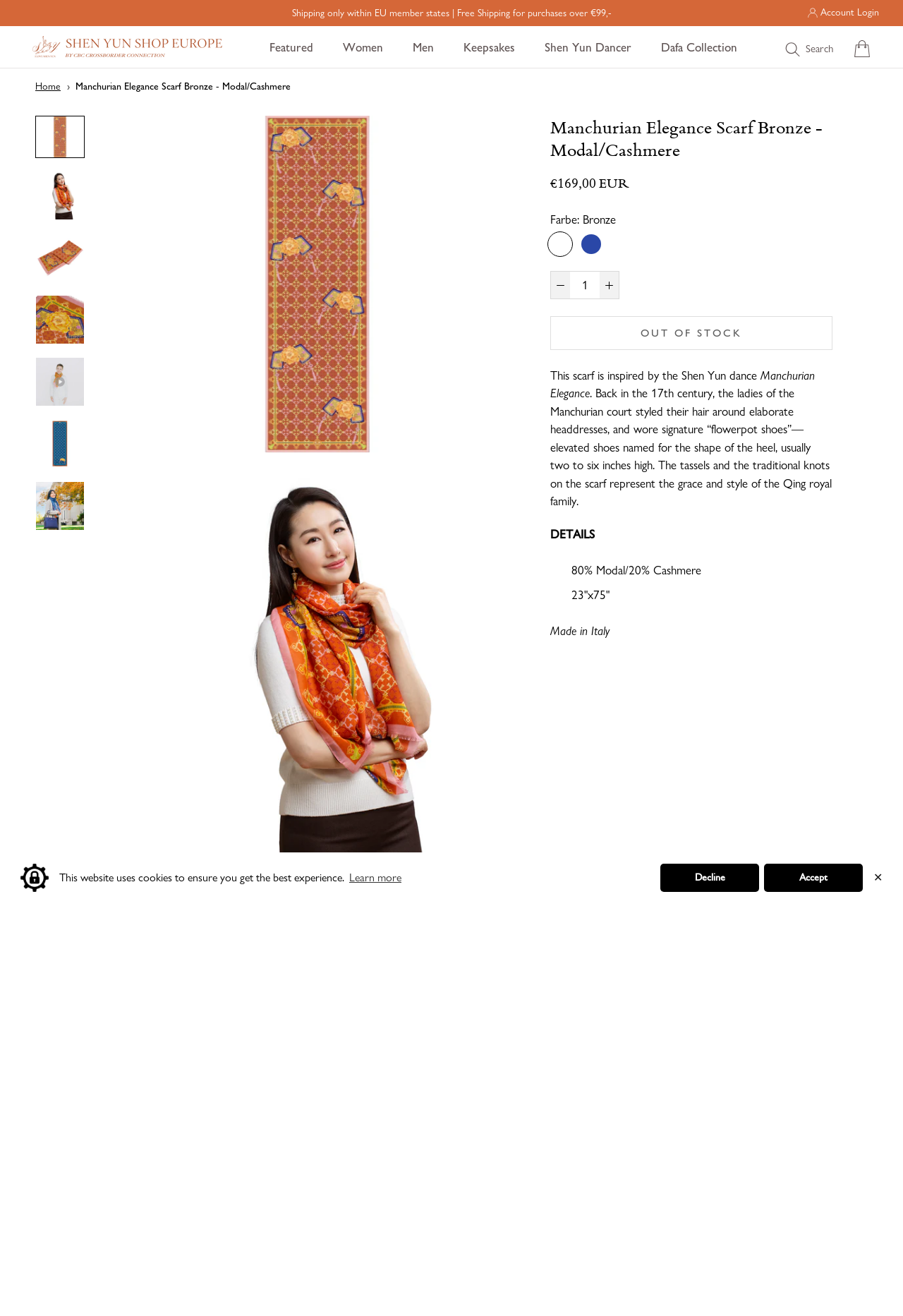Identify the bounding box coordinates of the section that should be clicked to achieve the task described: "Click the Manchurian Elegance Scarf Bronze link".

[0.039, 0.088, 0.094, 0.12]